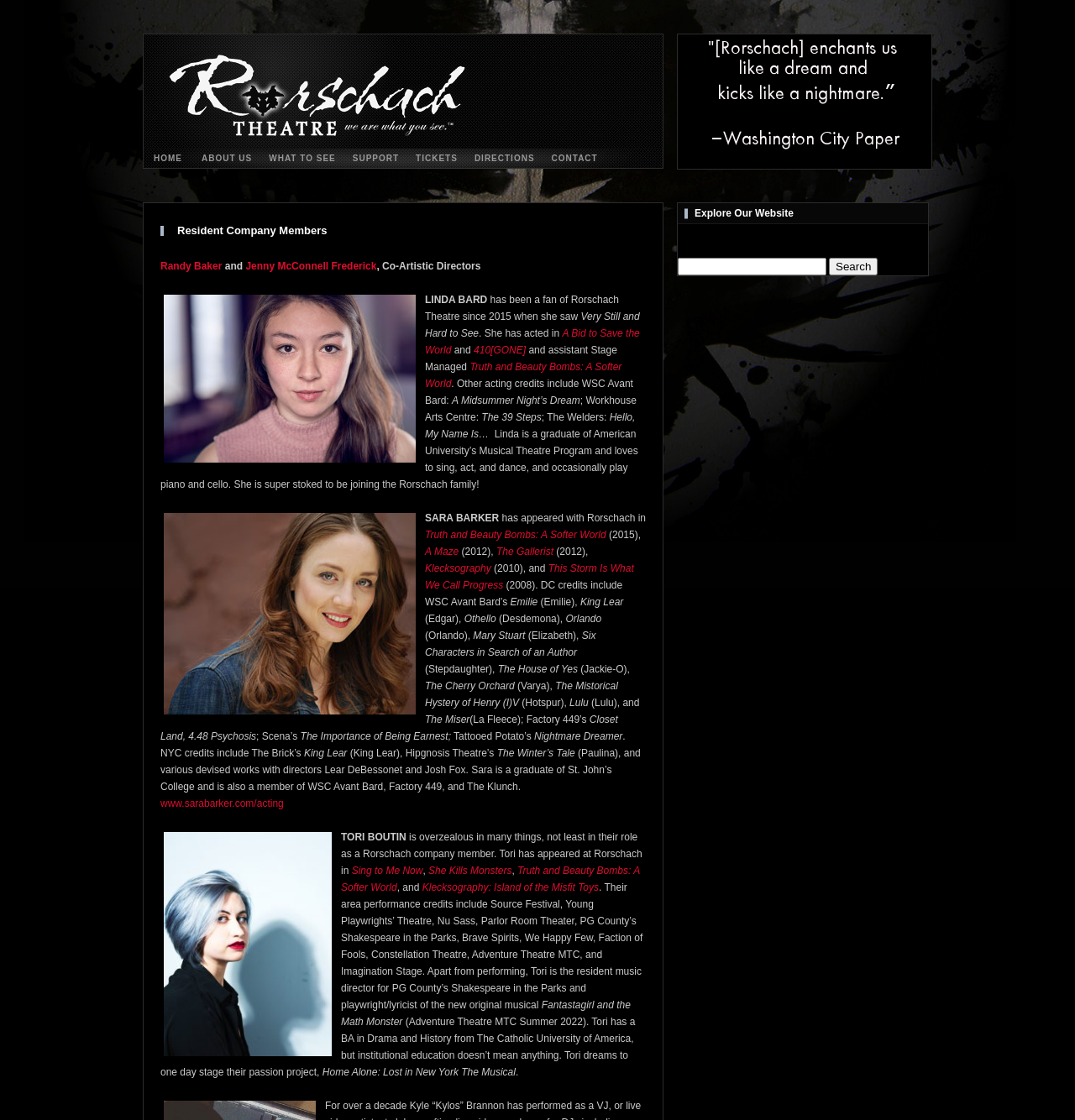What is the profession of the people listed on this webpage?
Utilize the image to construct a detailed and well-explained answer.

To find the answer, we need to look at the text elements that describe the experience and credits of the individuals listed on the webpage. The text elements mention various plays, roles, and theaters, indicating that the individuals are actors.